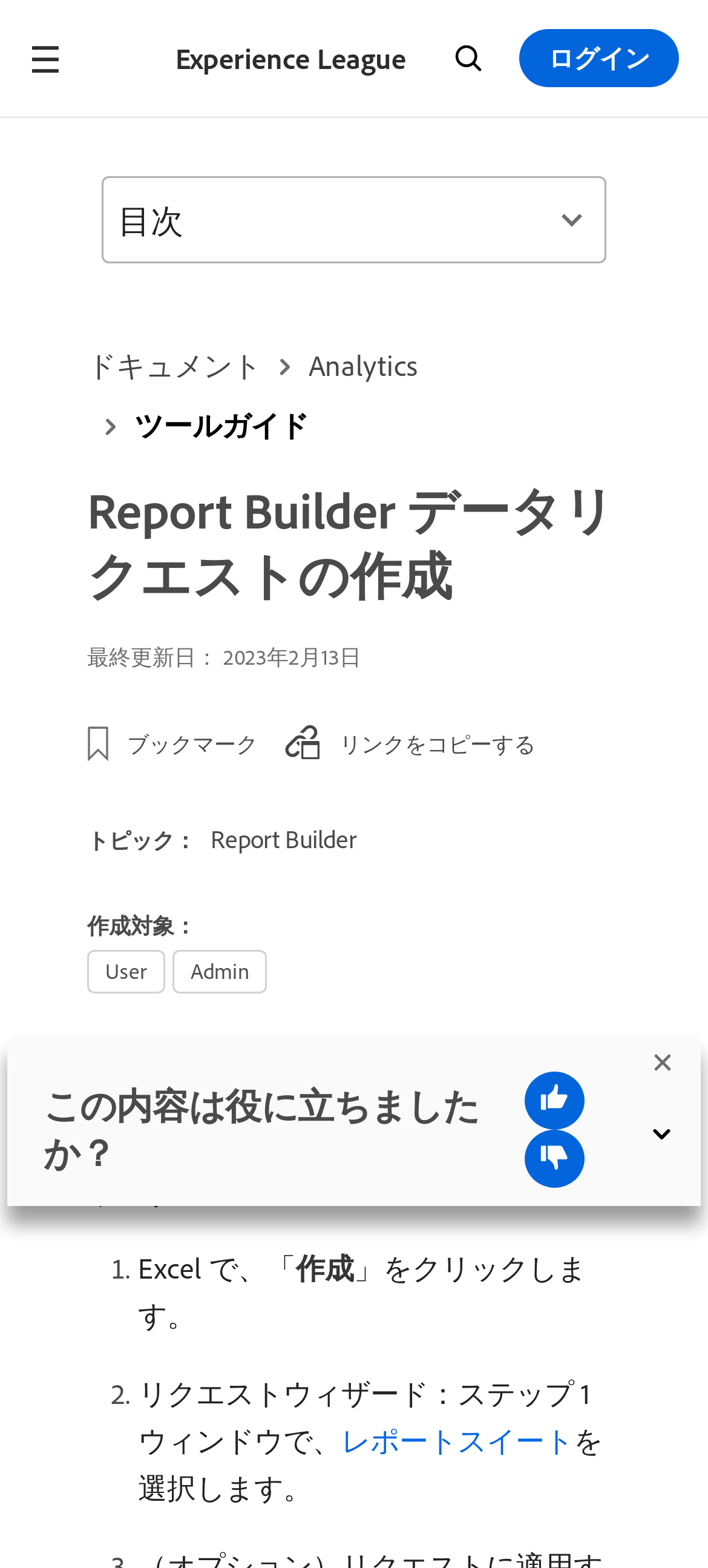Find and indicate the bounding box coordinates of the region you should select to follow the given instruction: "Click the Report Builder link".

[0.297, 0.525, 0.503, 0.546]